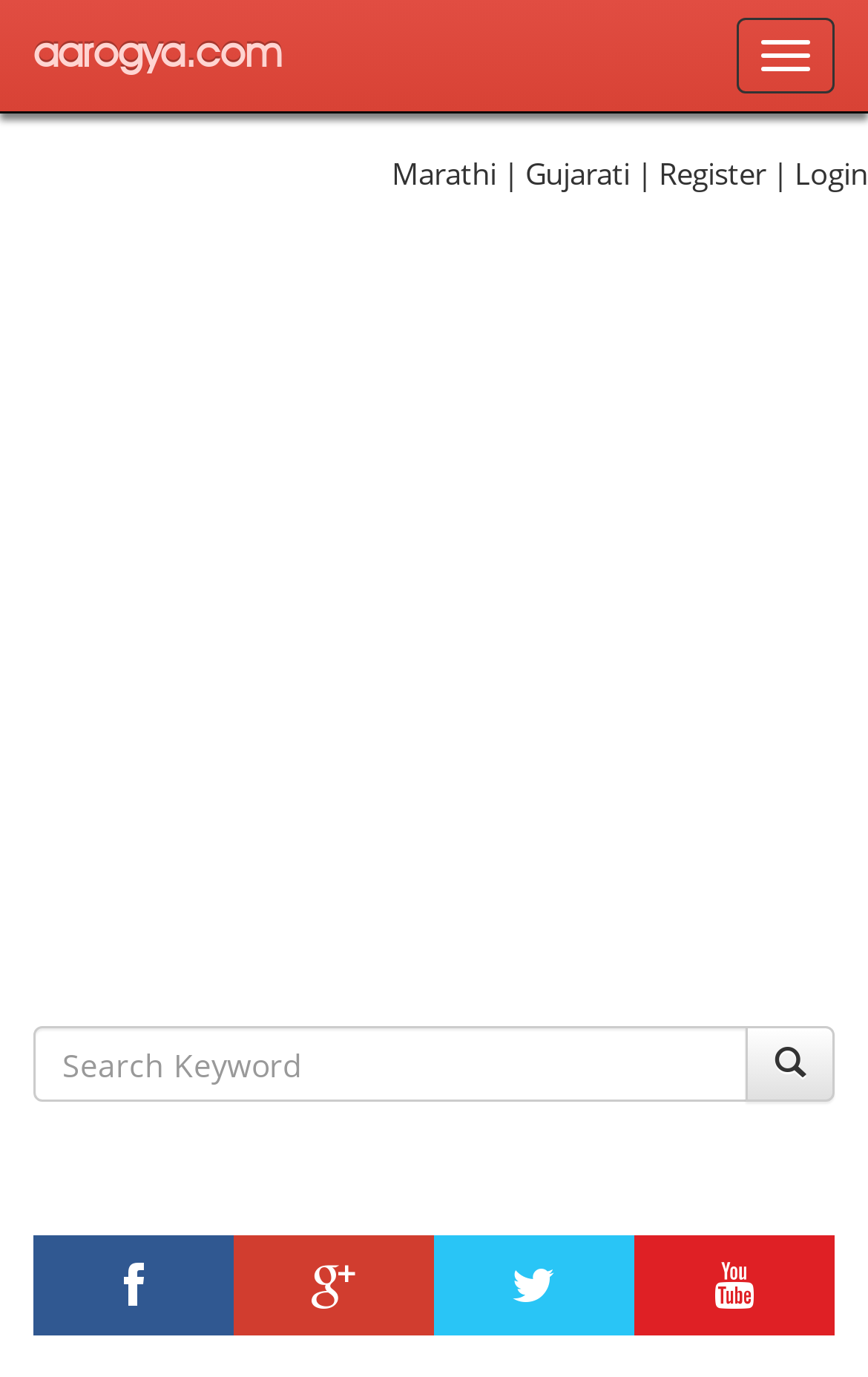Identify the bounding box coordinates for the element you need to click to achieve the following task: "Register on the website". Provide the bounding box coordinates as four float numbers between 0 and 1, in the form [left, top, right, bottom].

[0.759, 0.112, 0.882, 0.141]